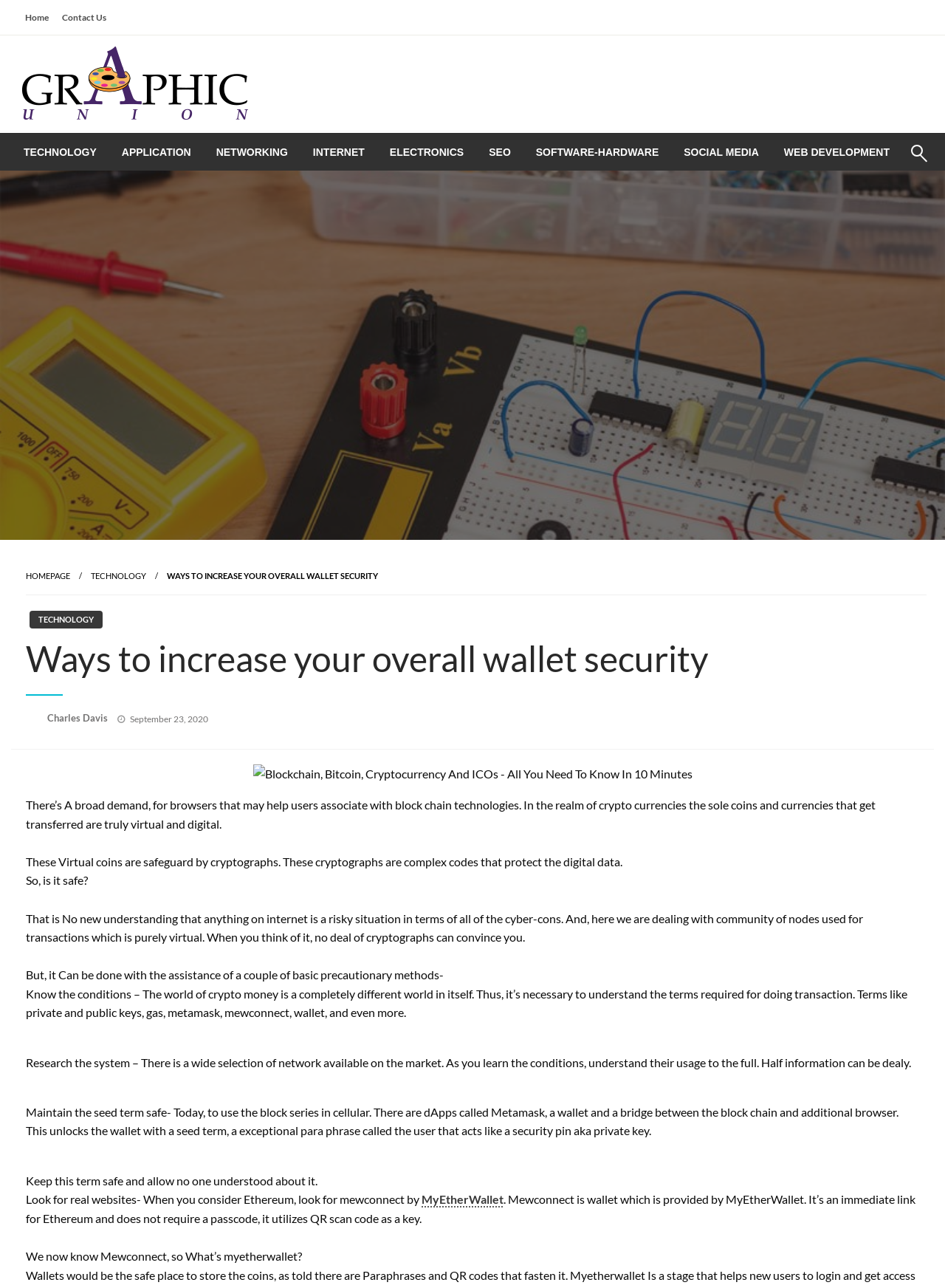What is the website's name?
Answer the question with a thorough and detailed explanation.

The website's name is Graphics Union, which can be found in the heading element with the text 'Graphics Union' and also in the image element with the same text.